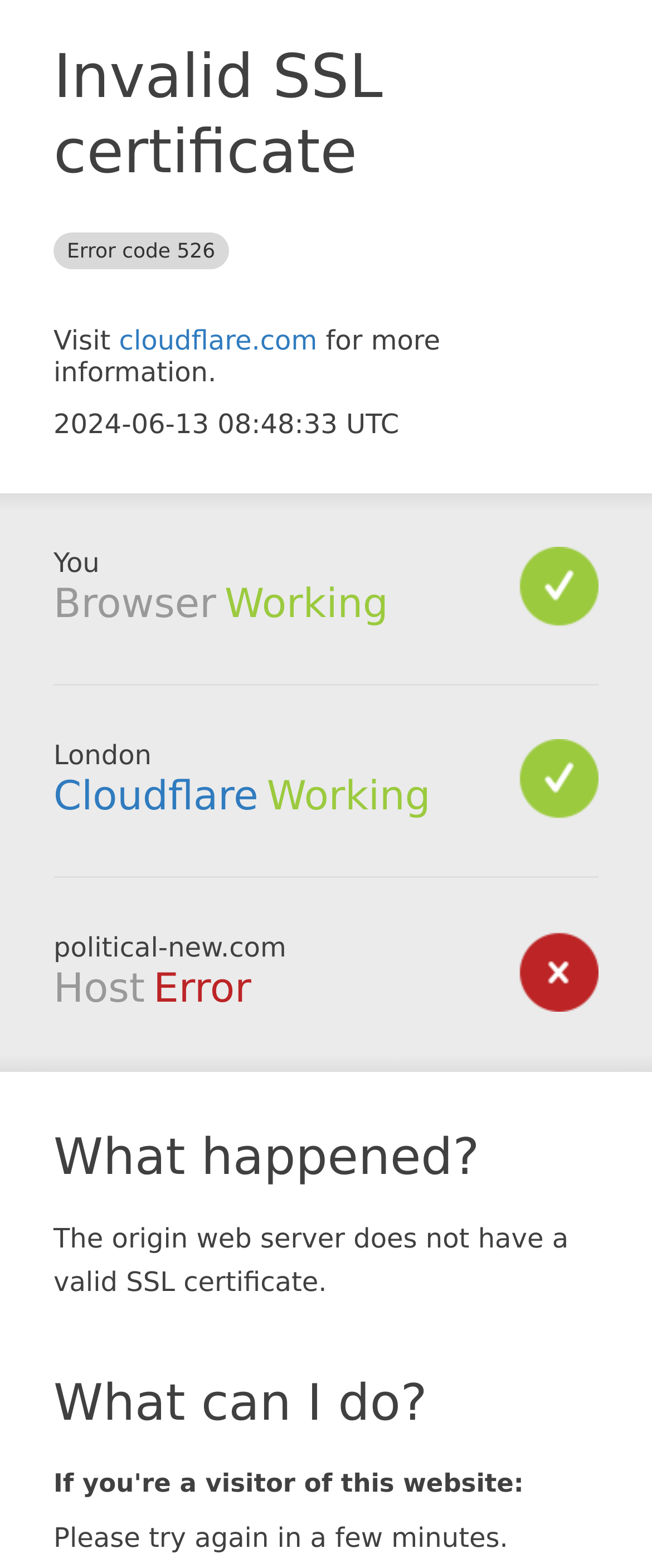Generate a thorough caption that explains the contents of the webpage.

The webpage appears to be an error page, displaying an "Invalid SSL certificate" error message. At the top of the page, there is a heading with the error code 526, followed by a link to Cloudflare, a cloud platform, and a brief description of the error. Below this, there is a timestamp indicating when the error occurred.

Further down, there are several sections, each with a heading. The first section is labeled "Browser" and contains the text "Working" and "London", possibly indicating the user's browser and location. The next section is labeled "Cloudflare" and contains a link to Cloudflare, along with the text "Working".

The following section is labeled "Host" and contains the text "Error" and the domain name "political-new.com". Below this, there is a section labeled "What happened?" which explains that the origin web server does not have a valid SSL certificate.

Finally, there is a section labeled "What can I do?" which provides guidance for visitors to the website, advising them to try again in a few minutes.